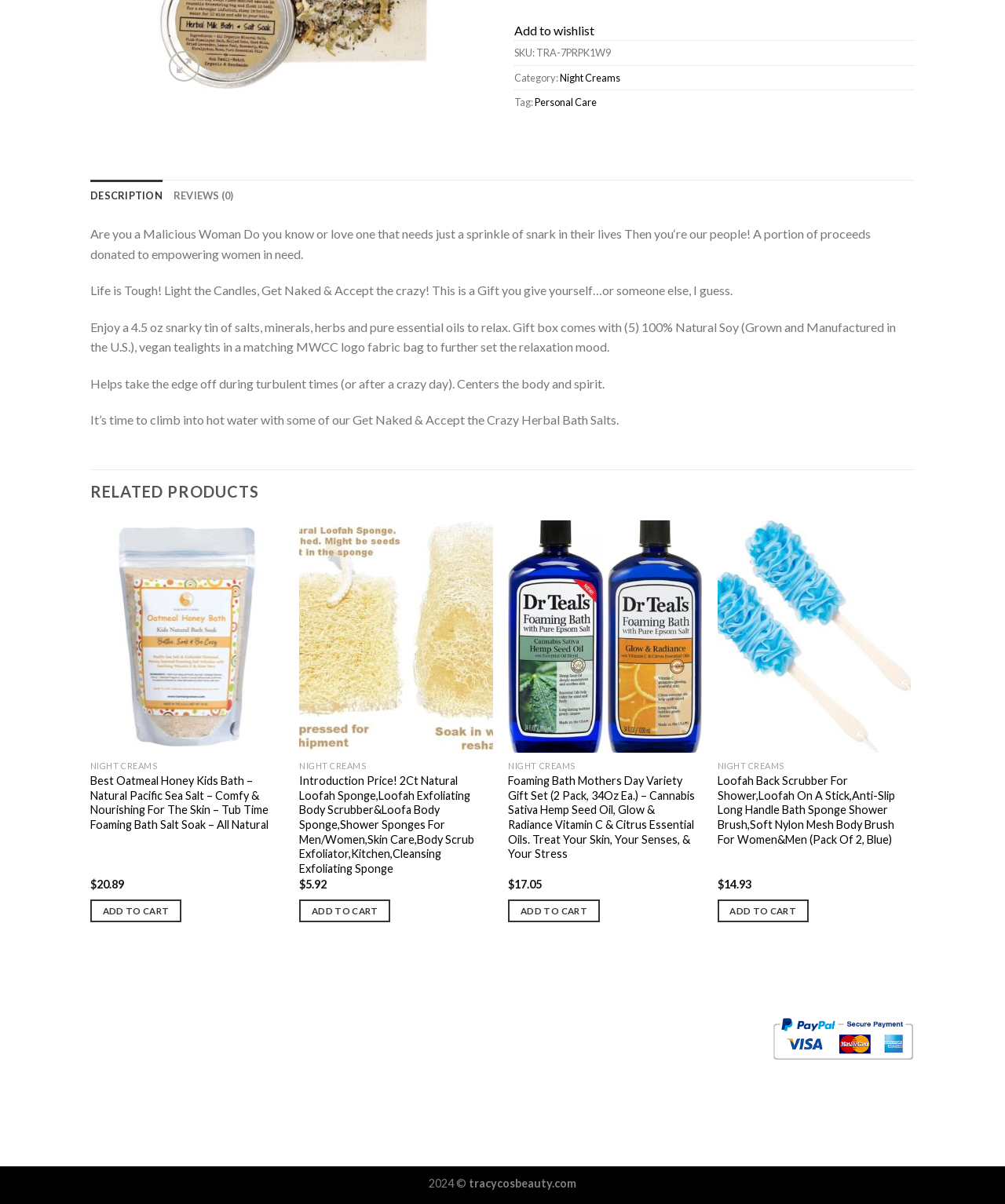Find and provide the bounding box coordinates for the UI element described here: "Login/Register". The coordinates should be given as four float numbers between 0 and 1: [left, top, right, bottom].

[0.27, 0.895, 0.349, 0.907]